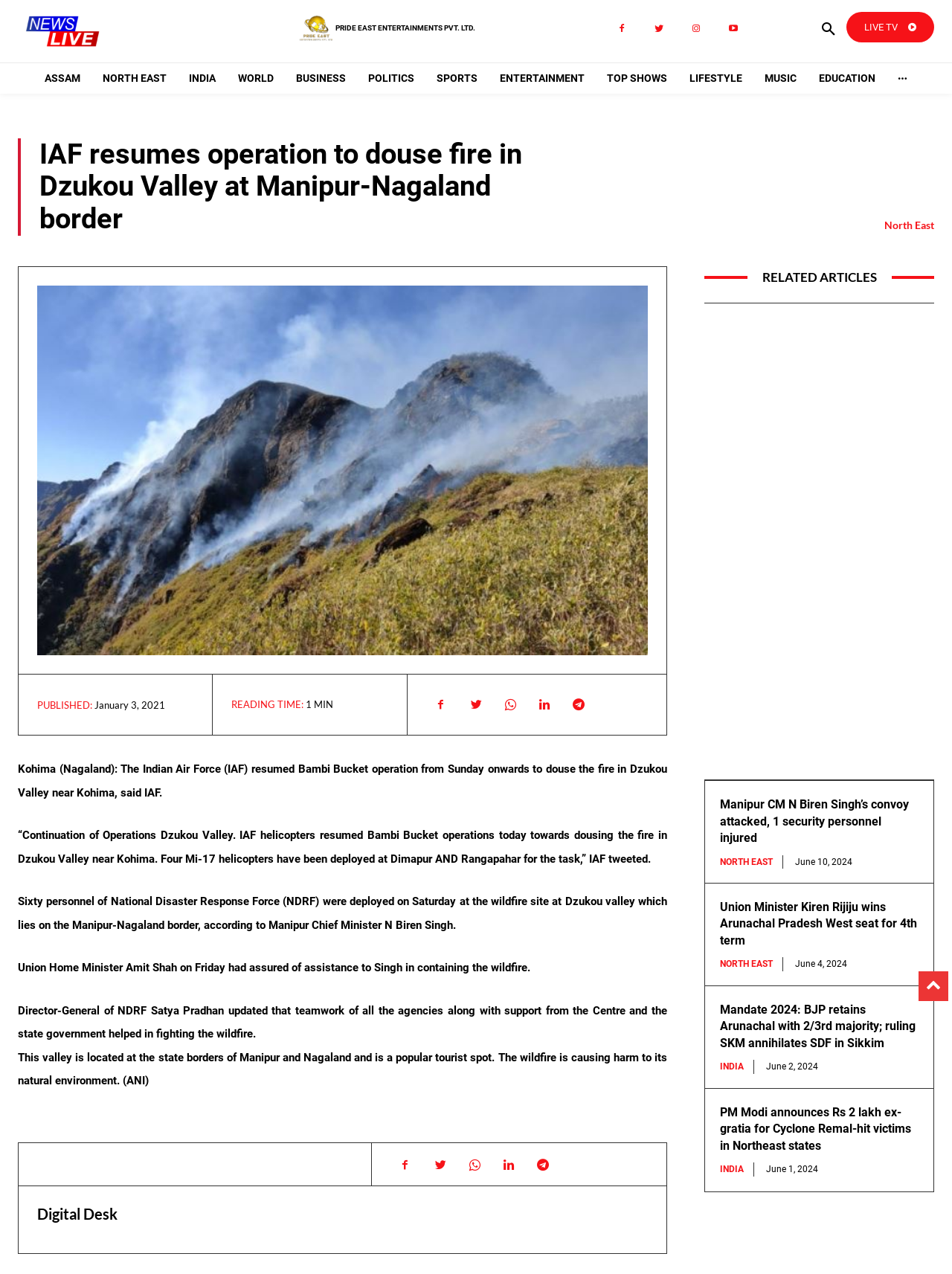Please identify the bounding box coordinates of the region to click in order to complete the task: "Read the 'IAF resumes operation to douse fire in Dzukou Valley at Manipur-Nagaland border' article". The coordinates must be four float numbers between 0 and 1, specified as [left, top, right, bottom].

[0.041, 0.108, 0.564, 0.185]